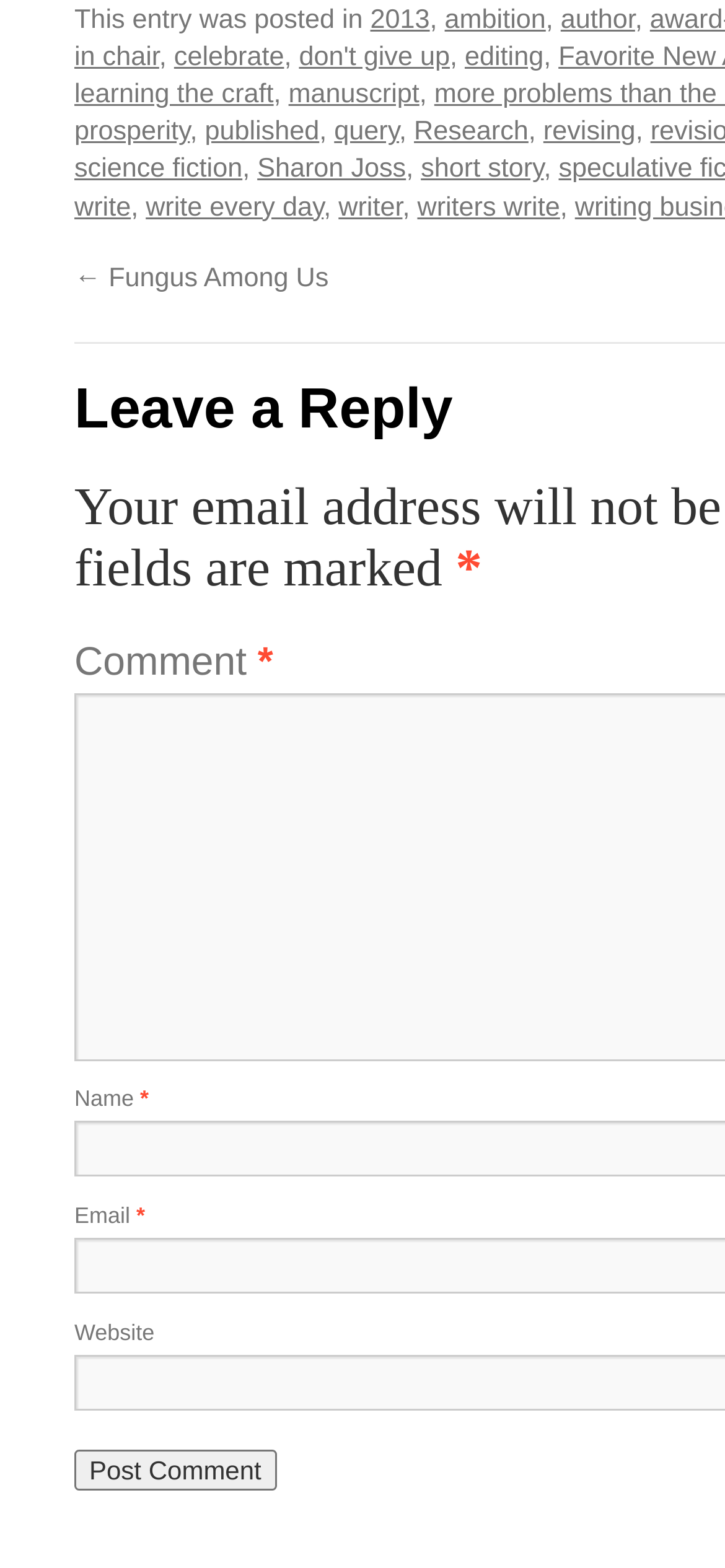Please provide a detailed answer to the question below by examining the image:
What is the category of the post?

The category of the post can be determined by looking at the links provided in the webpage. One of the links is 'ambition', which suggests that the post is categorized under ambition.